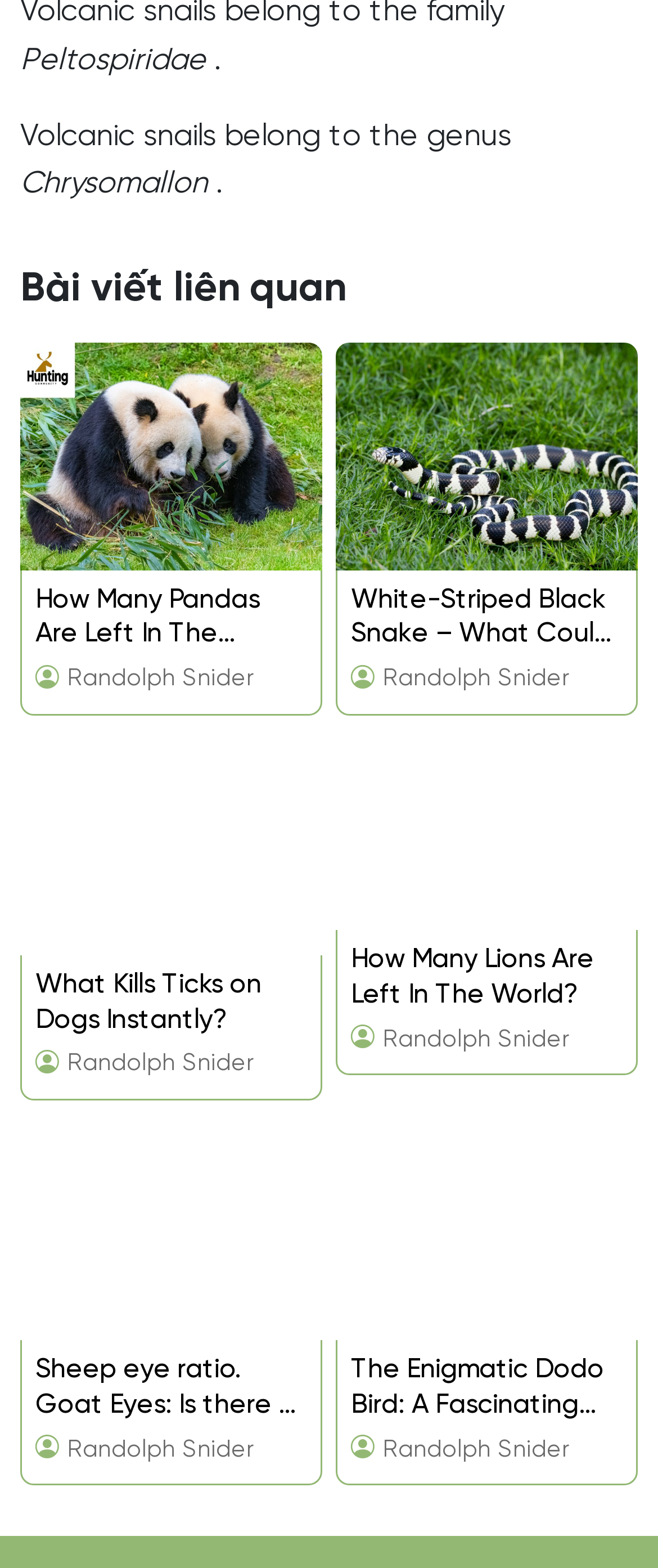Pinpoint the bounding box coordinates of the clickable area needed to execute the instruction: "View the image related to 'Sheep eye ratio. Goat Eyes'". The coordinates should be specified as four float numbers between 0 and 1, i.e., [left, top, right, bottom].

[0.031, 0.71, 0.49, 0.855]